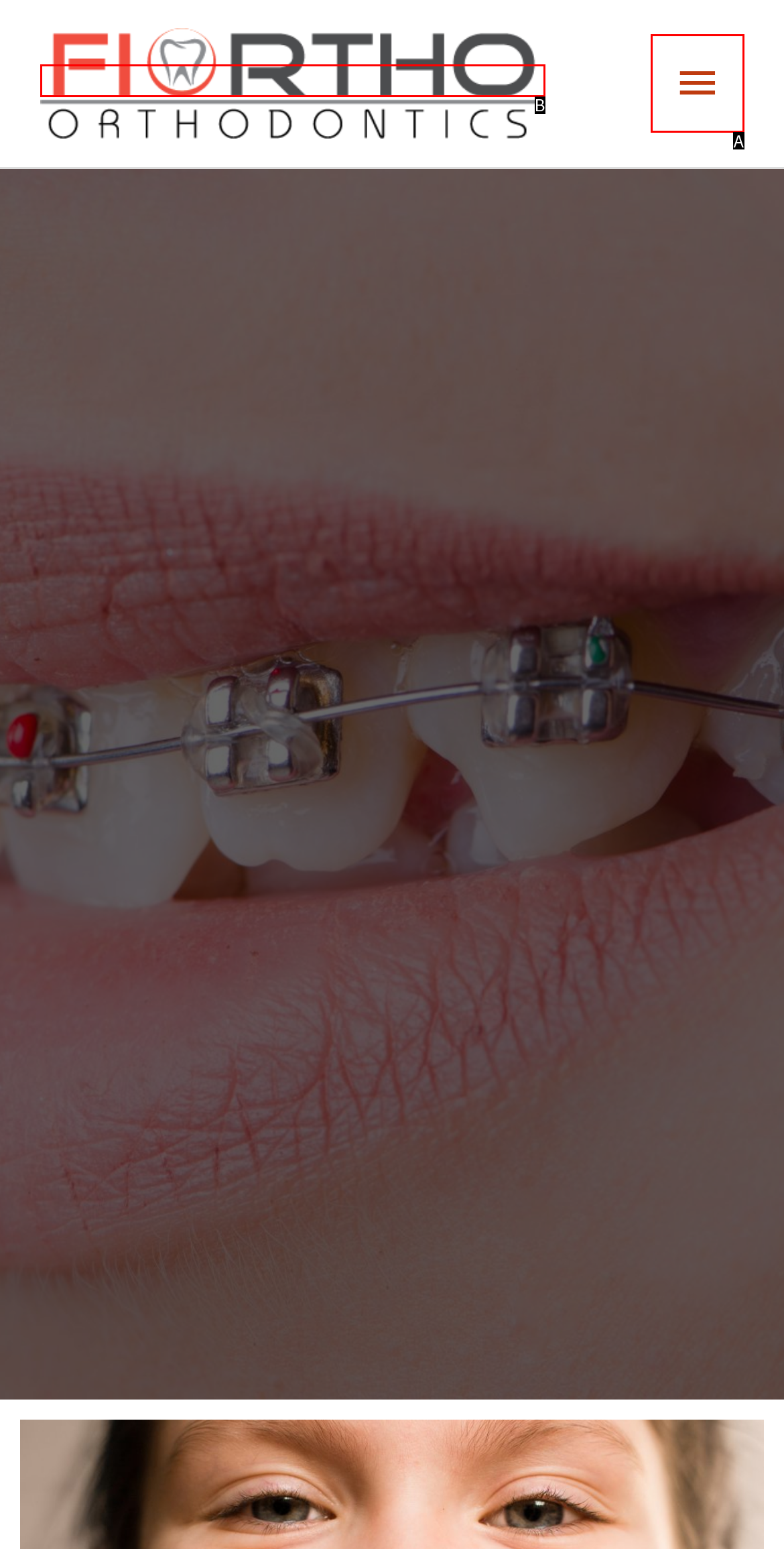What letter corresponds to the UI element described here: alt="FIORTHO"
Reply with the letter from the options provided.

B